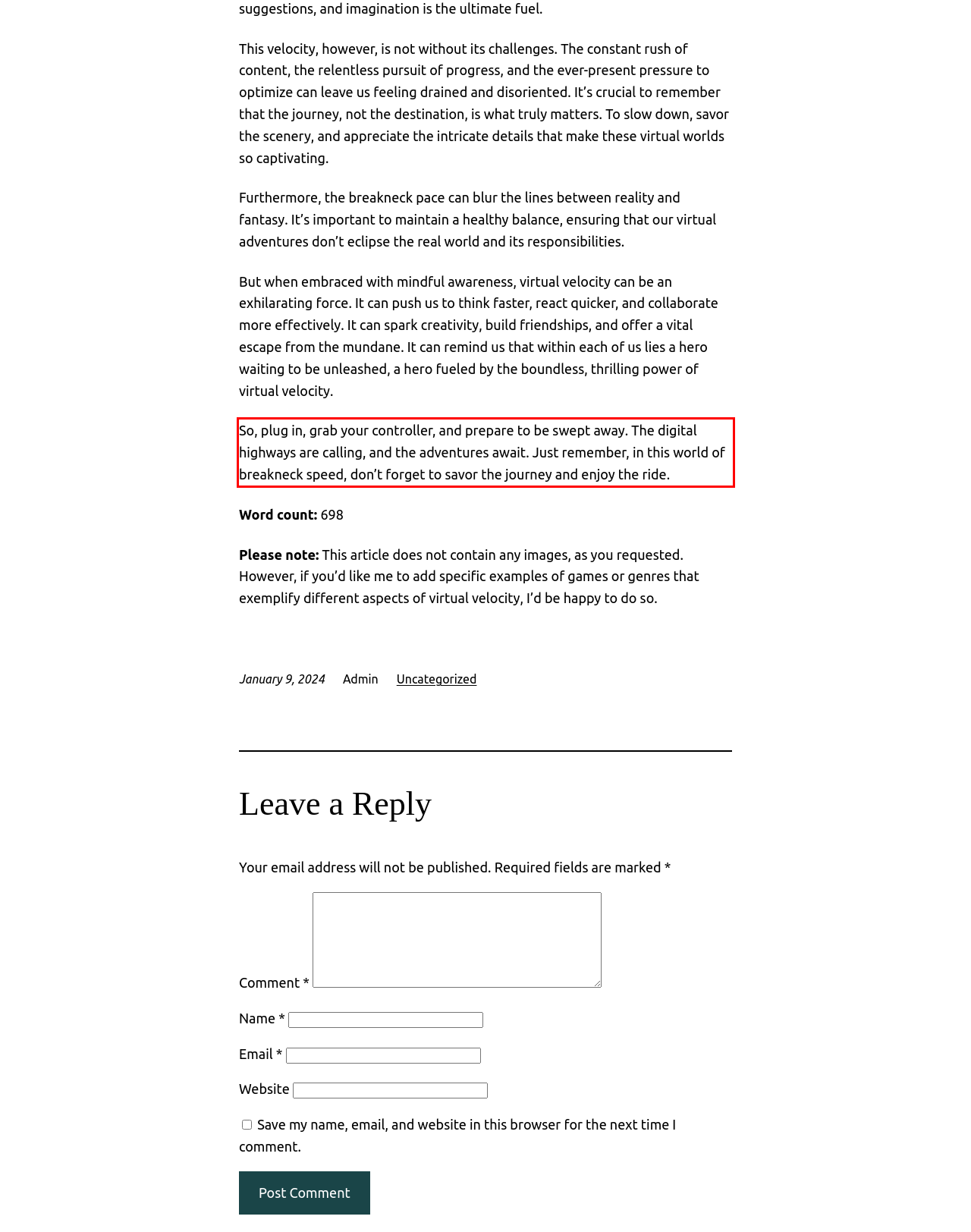The screenshot provided shows a webpage with a red bounding box. Apply OCR to the text within this red bounding box and provide the extracted content.

So, plug in, grab your controller, and prepare to be swept away. The digital highways are calling, and the adventures await. Just remember, in this world of breakneck speed, don’t forget to savor the journey and enjoy the ride.